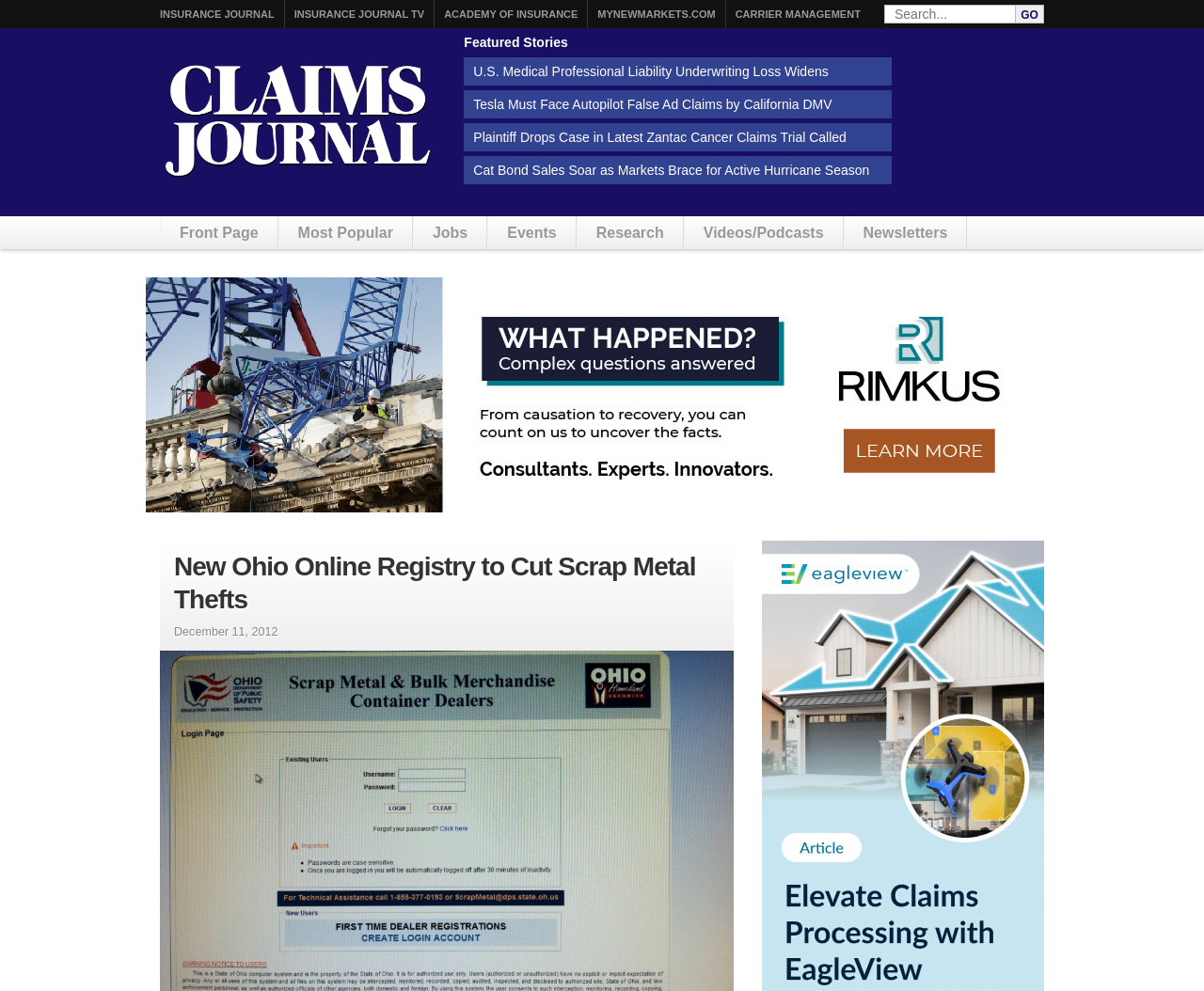Given the element description parent_node: Search name="q" placeholder="Search...", identify the bounding box coordinates for the UI element on the webpage screenshot. The format should be (top-left x, top-left y, bottom-right x, bottom-right y), with values between 0 and 1.

[0.734, 0.005, 0.844, 0.024]